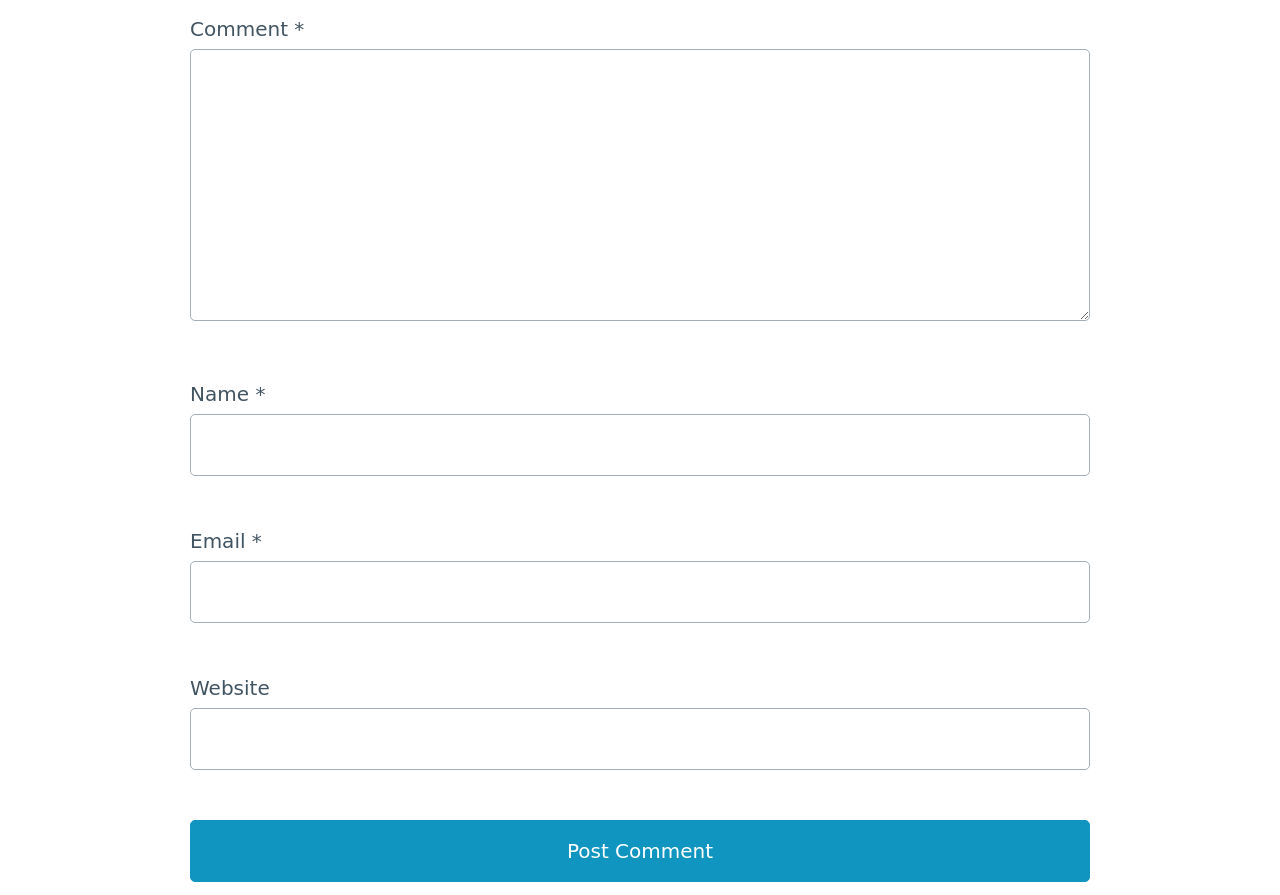How many fields are required to post a comment?
Refer to the screenshot and answer in one word or phrase.

Three